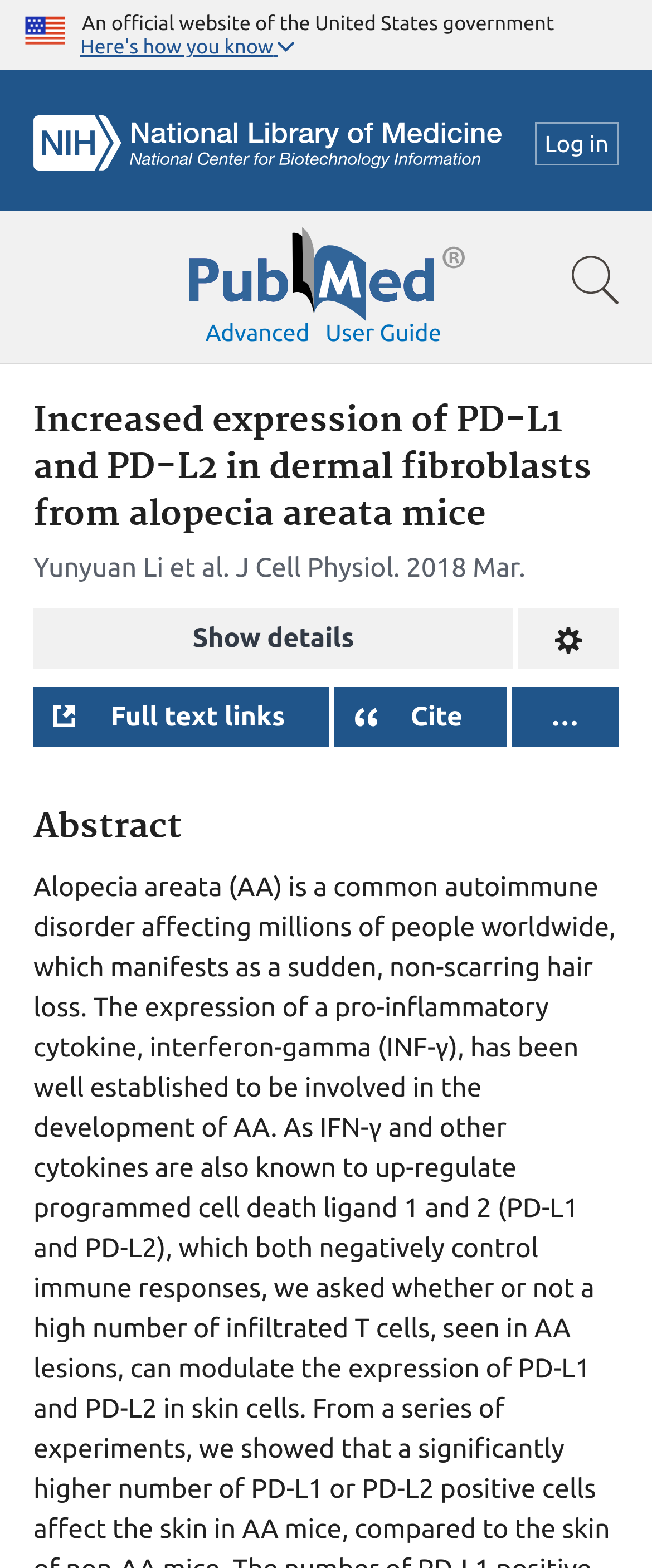Locate the bounding box coordinates of the segment that needs to be clicked to meet this instruction: "View article details".

[0.051, 0.388, 0.787, 0.426]